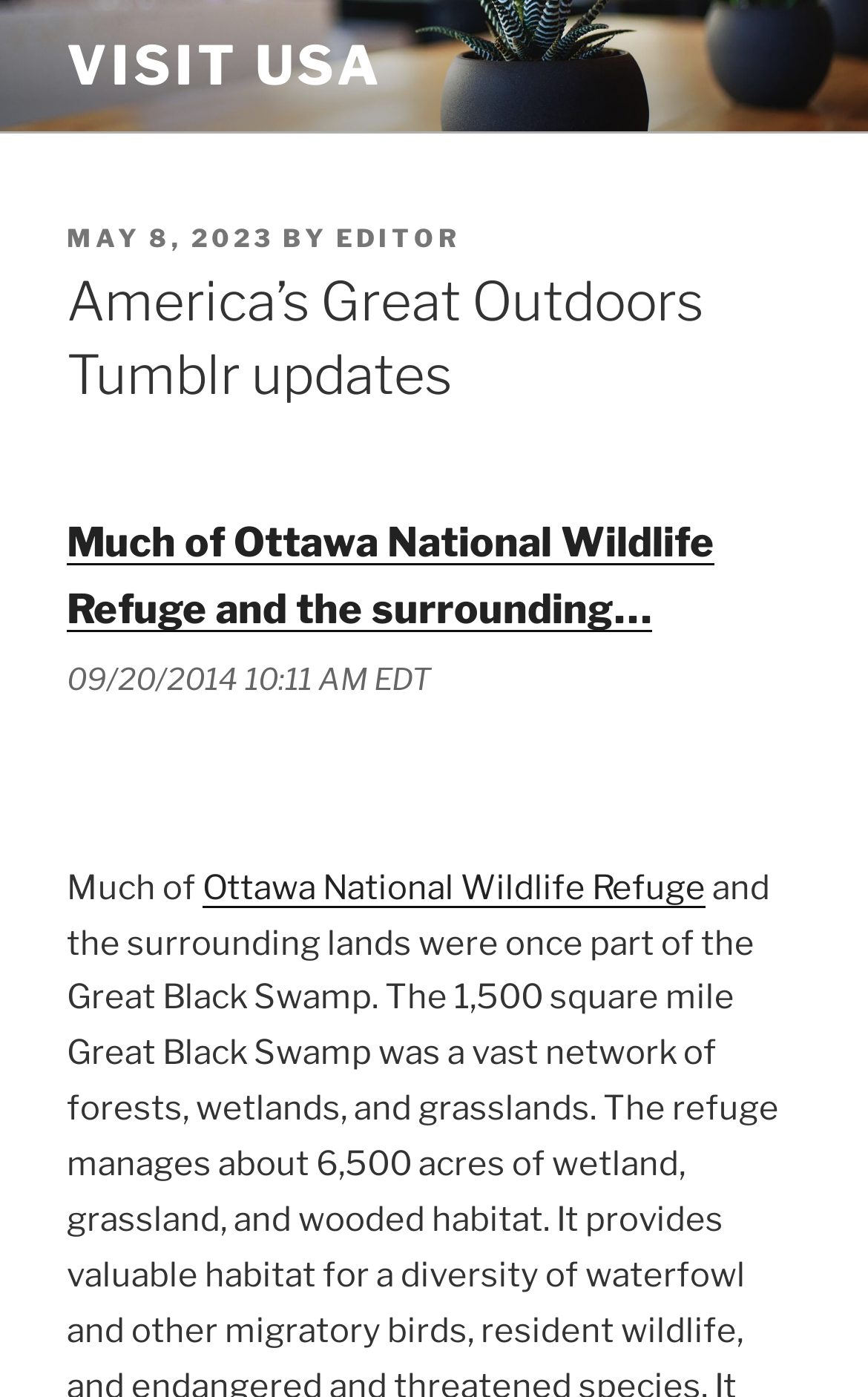Using details from the image, please answer the following question comprehensively:
What is the topic of the article?

I found the topic by looking at the main article text which mentions 'Ottawa National Wildlife Refuge and the surrounding lands'.